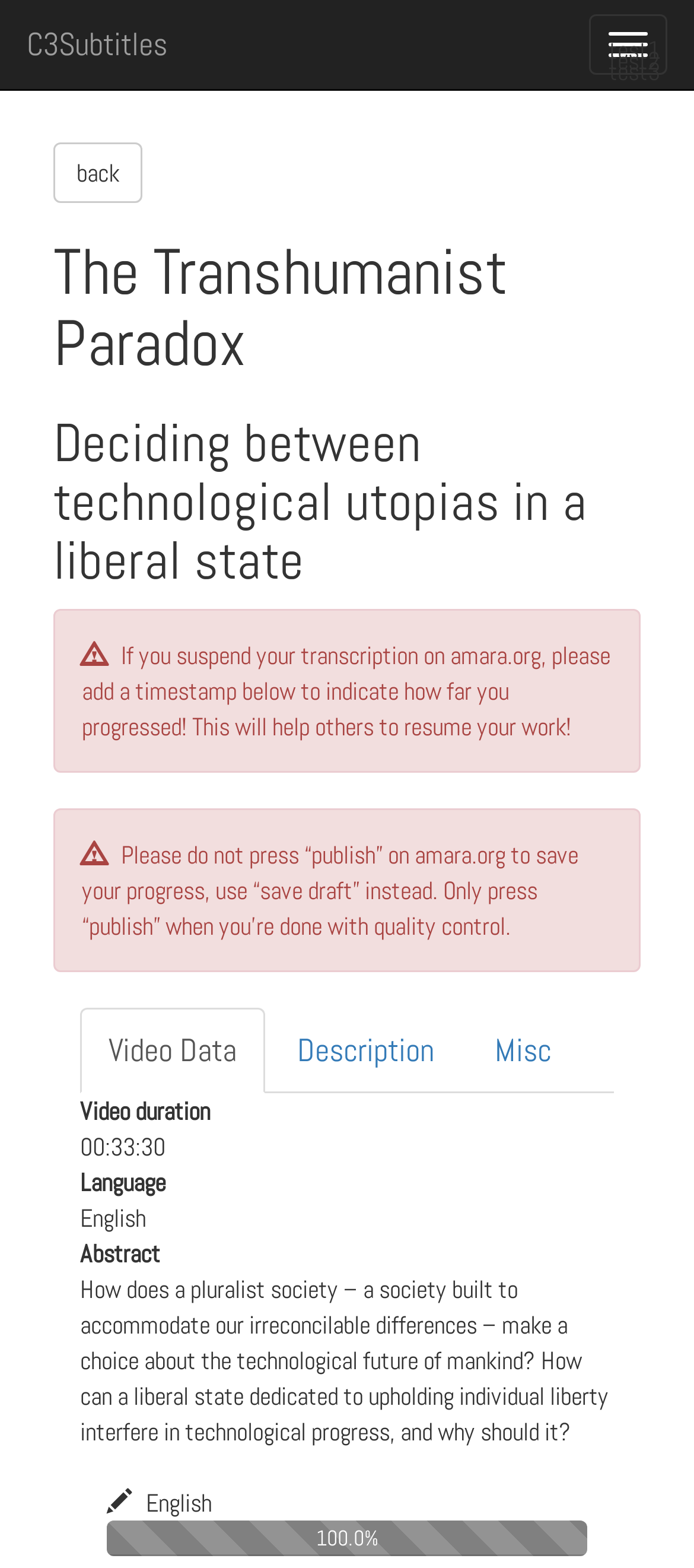Based on the image, give a detailed response to the question: What is the duration of the video?

The duration of the video can be found in the DescriptionListDetail element which is a part of the tabpanel. The element contains the text '00:33:30' which indicates the duration of the video.